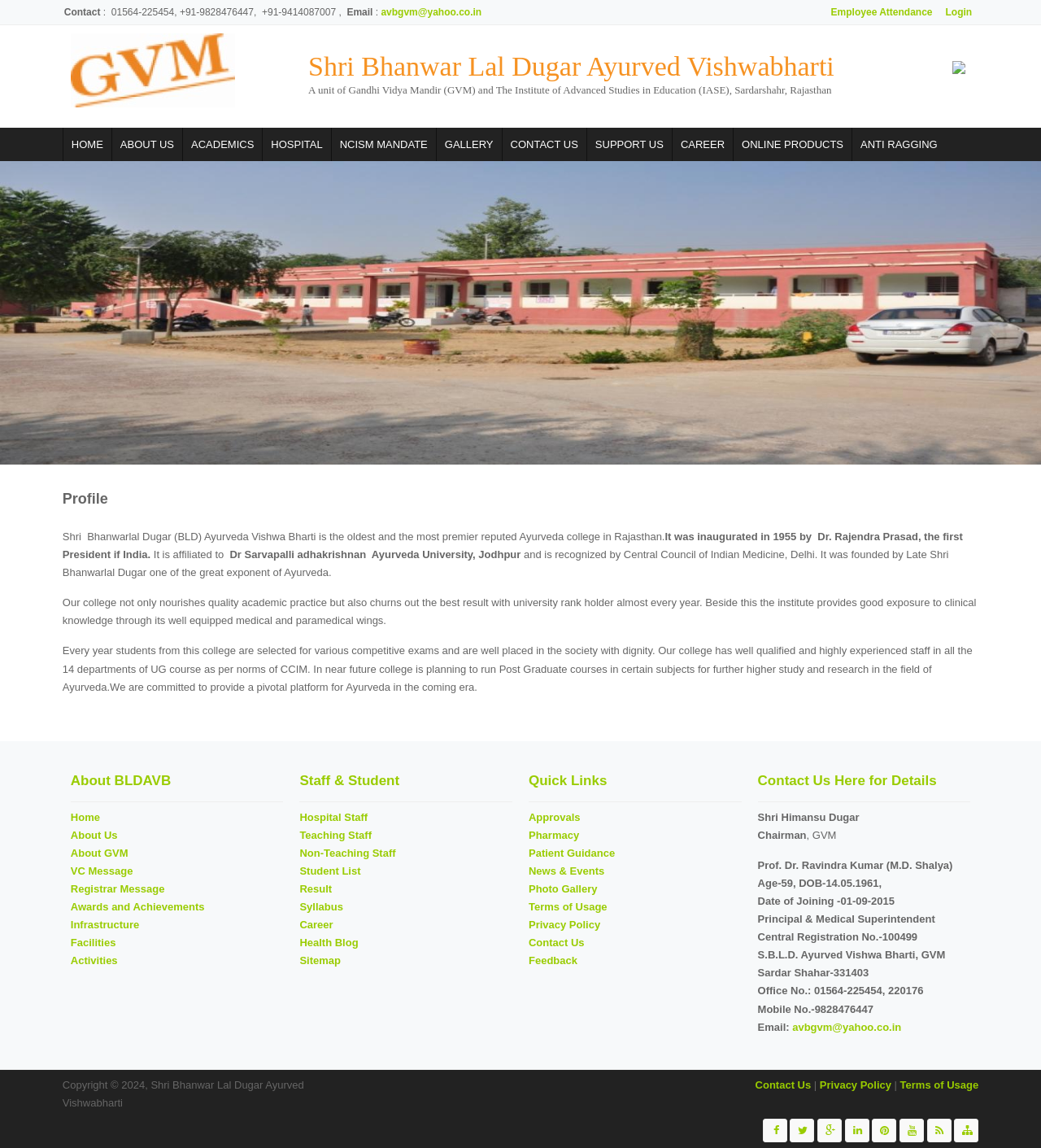Please identify the bounding box coordinates of the region to click in order to complete the task: "Contact the college through email". The coordinates must be four float numbers between 0 and 1, specified as [left, top, right, bottom].

[0.366, 0.006, 0.463, 0.016]